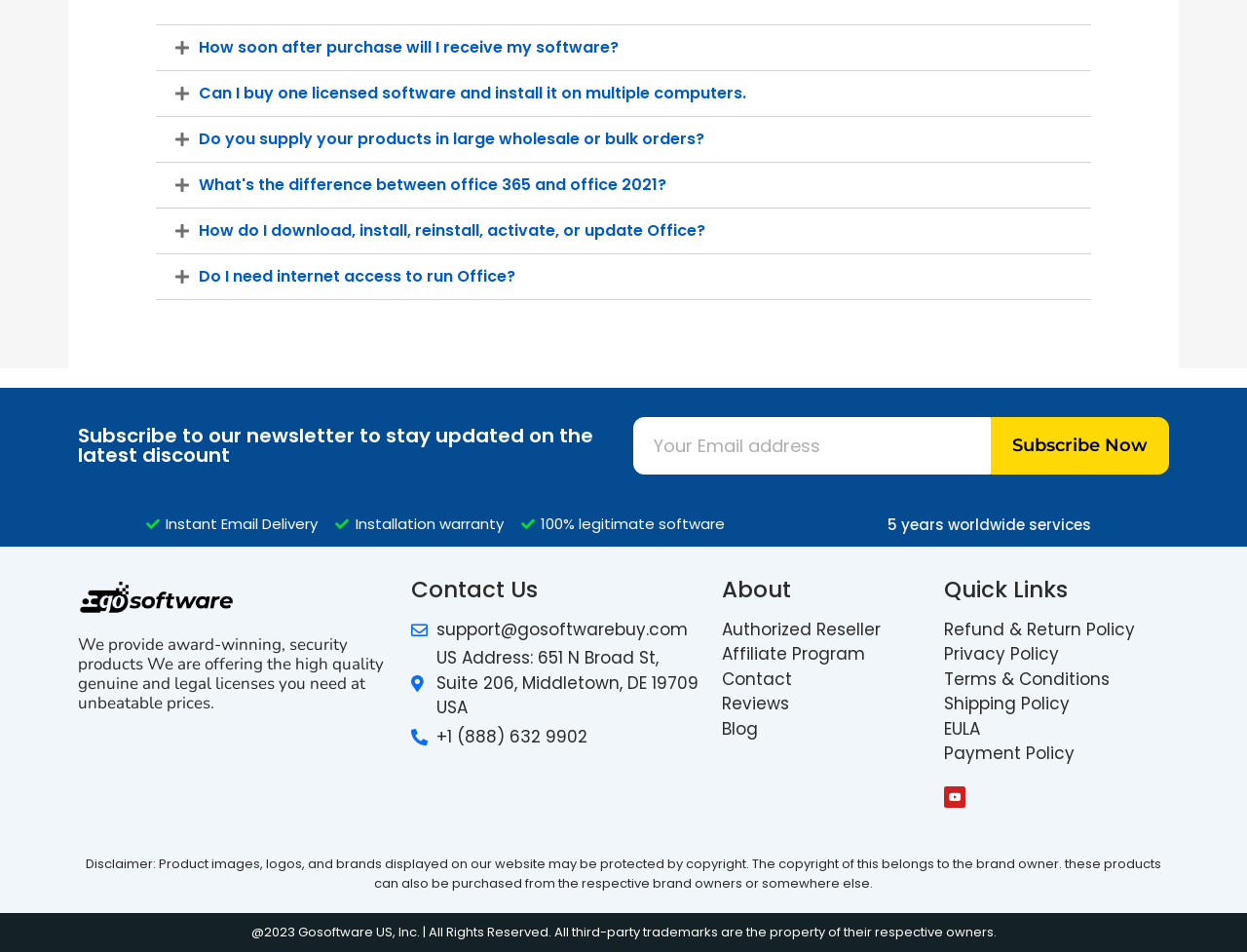Highlight the bounding box coordinates of the region I should click on to meet the following instruction: "Enter email address in the textbox".

[0.508, 0.438, 0.794, 0.498]